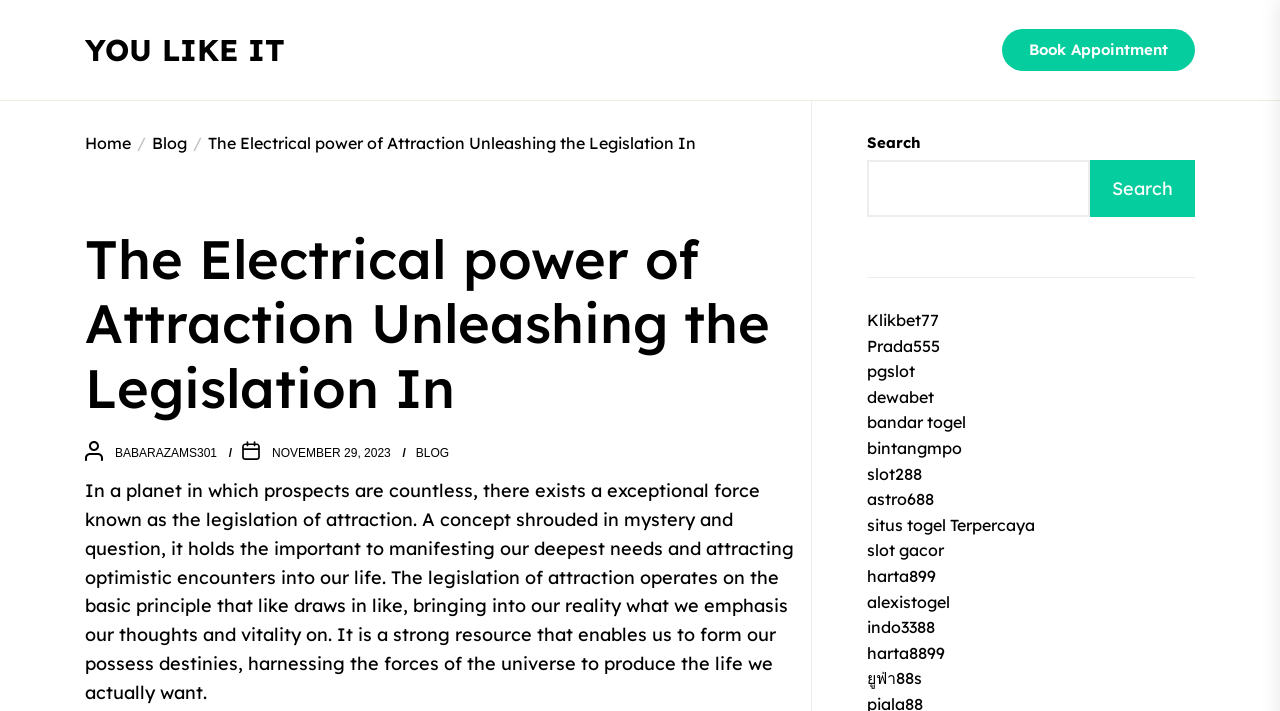Based on the element description bandar togel, identify the bounding box coordinates for the UI element. The coordinates should be in the format (top-left x, top-left y, bottom-right x, bottom-right y) and within the 0 to 1 range.

[0.677, 0.58, 0.755, 0.608]